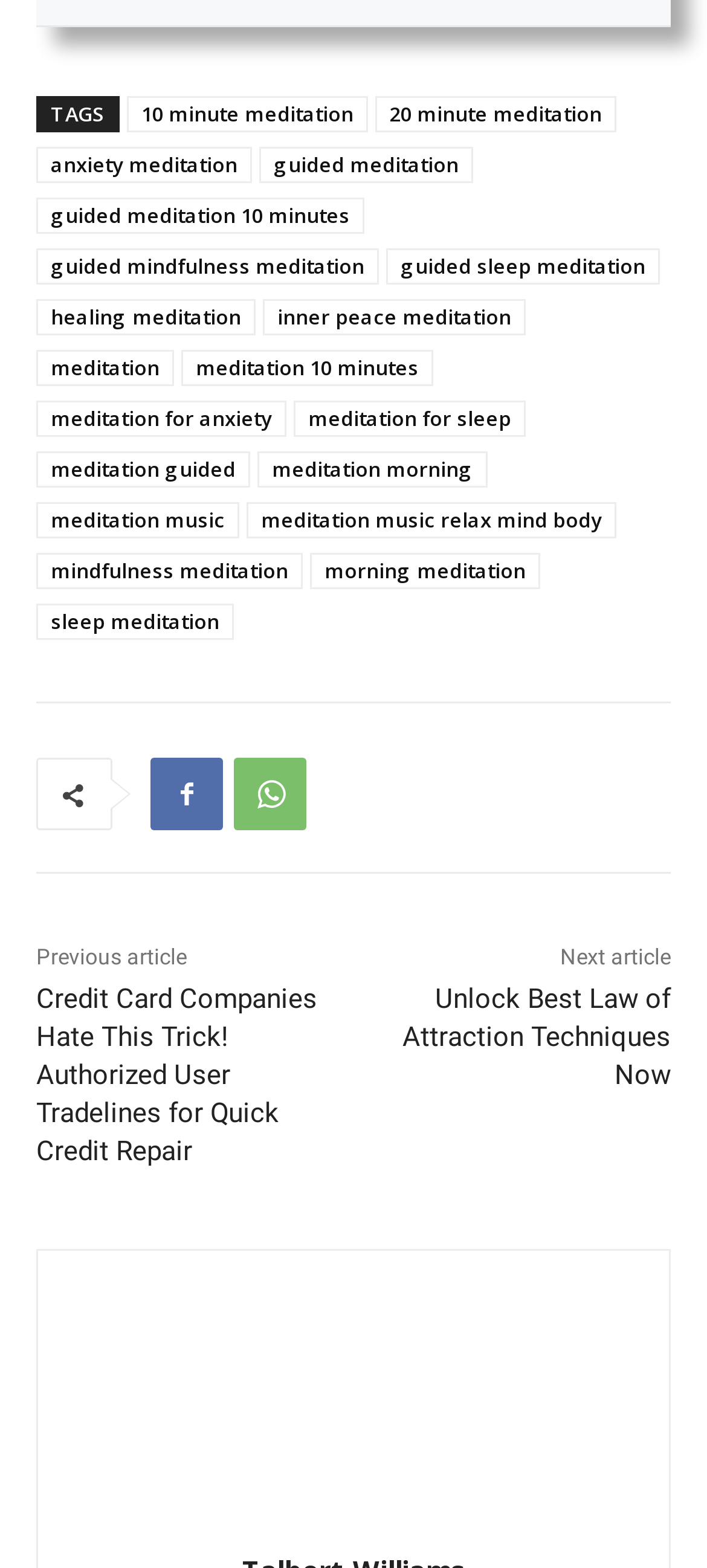Use a single word or phrase to answer the question: 
How many meditation links are available?

24